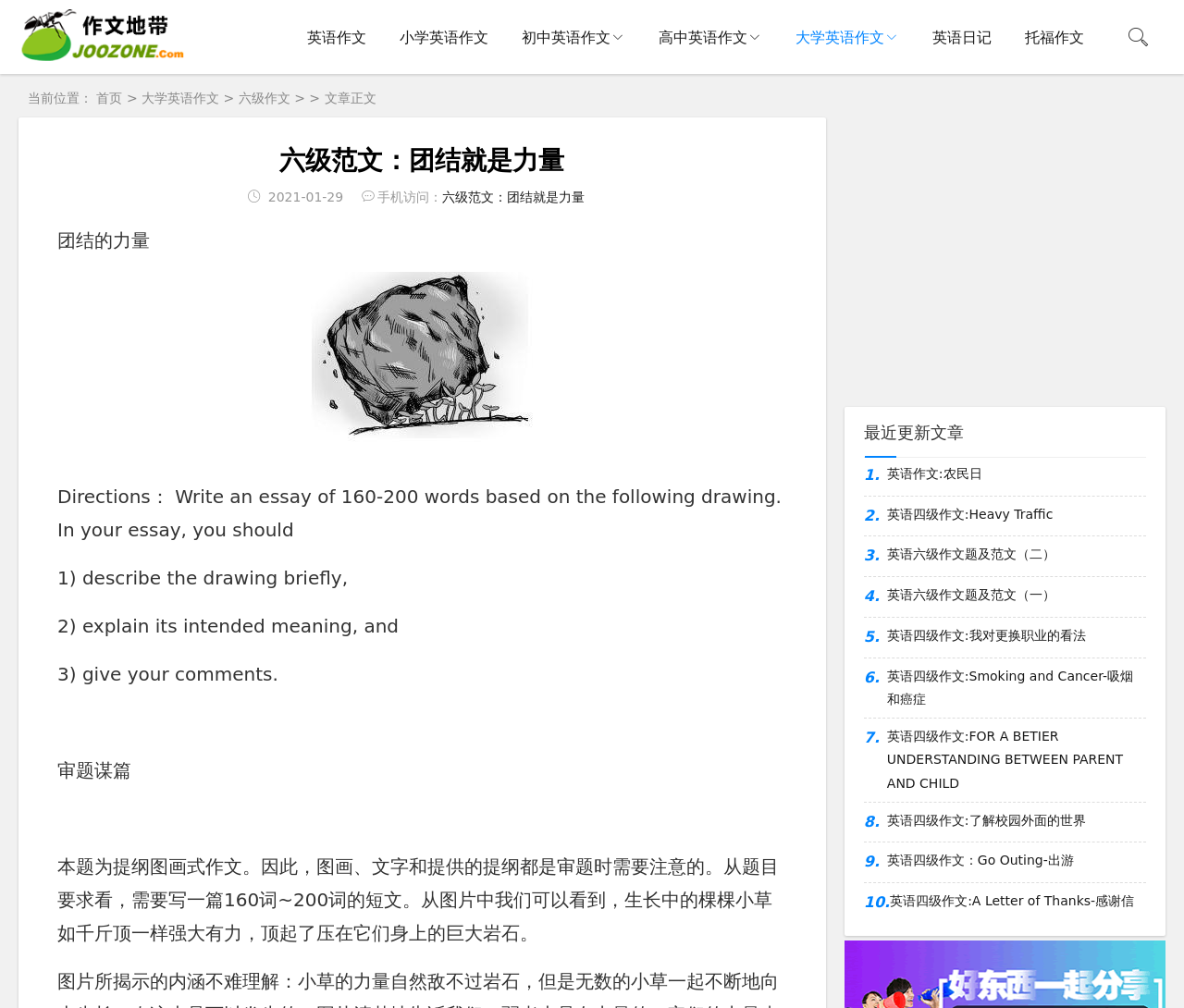Please reply to the following question with a single word or a short phrase:
What is the word count requirement for the essay?

160-200 words